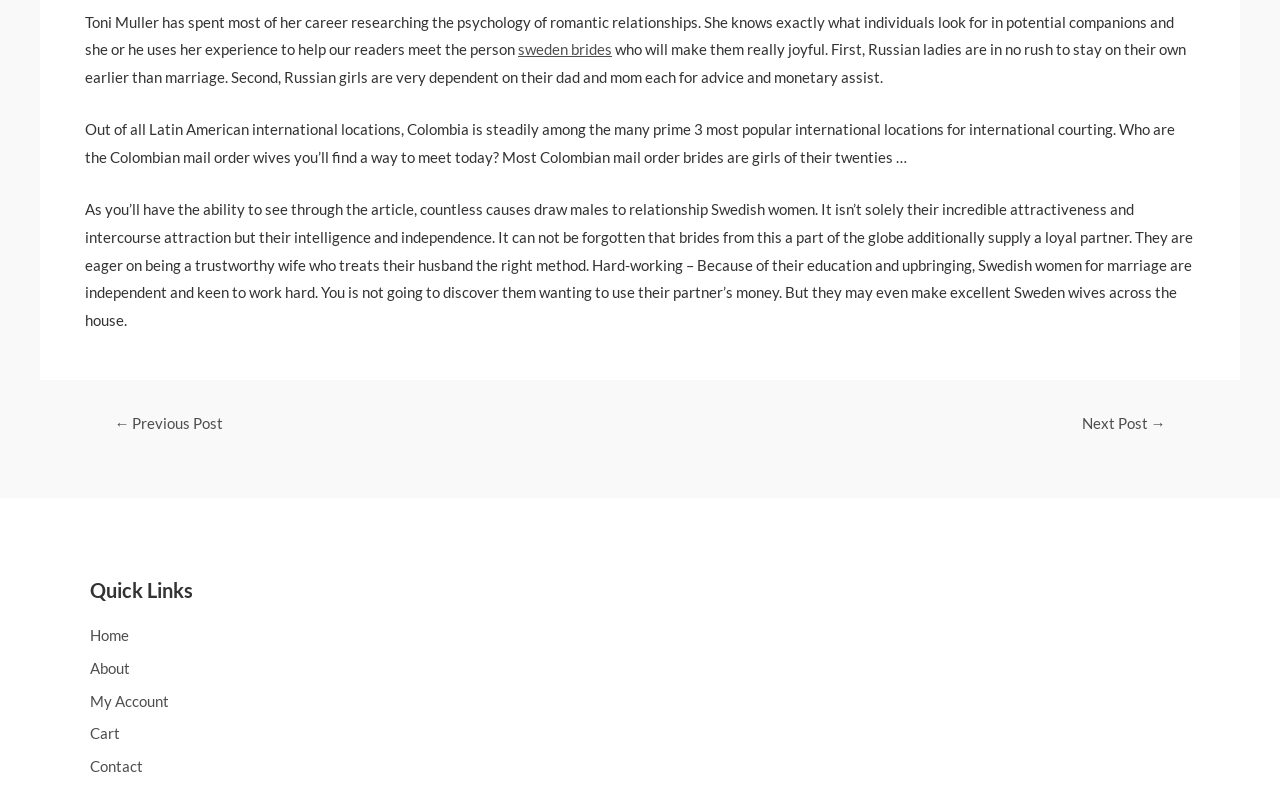Using details from the image, please answer the following question comprehensively:
What is the characteristic of Swedish women for marriage?

Based on the StaticText element with ID 129, it is mentioned that Swedish women for marriage are independent and hard-working, which implies that they are not dependent on their partner's money and are willing to work hard.